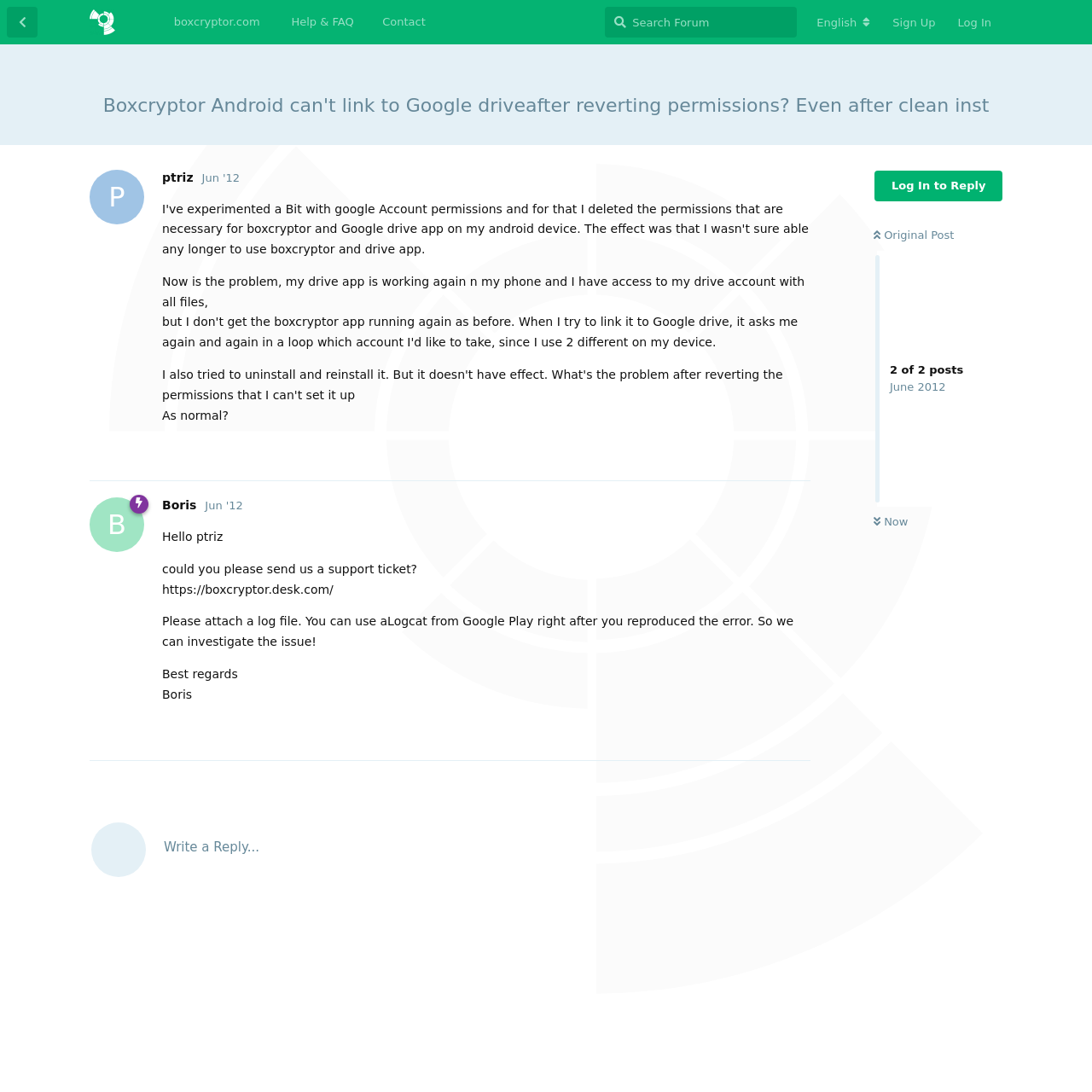Specify the bounding box coordinates of the region I need to click to perform the following instruction: "Search the forum". The coordinates must be four float numbers in the range of 0 to 1, i.e., [left, top, right, bottom].

[0.554, 0.006, 0.73, 0.034]